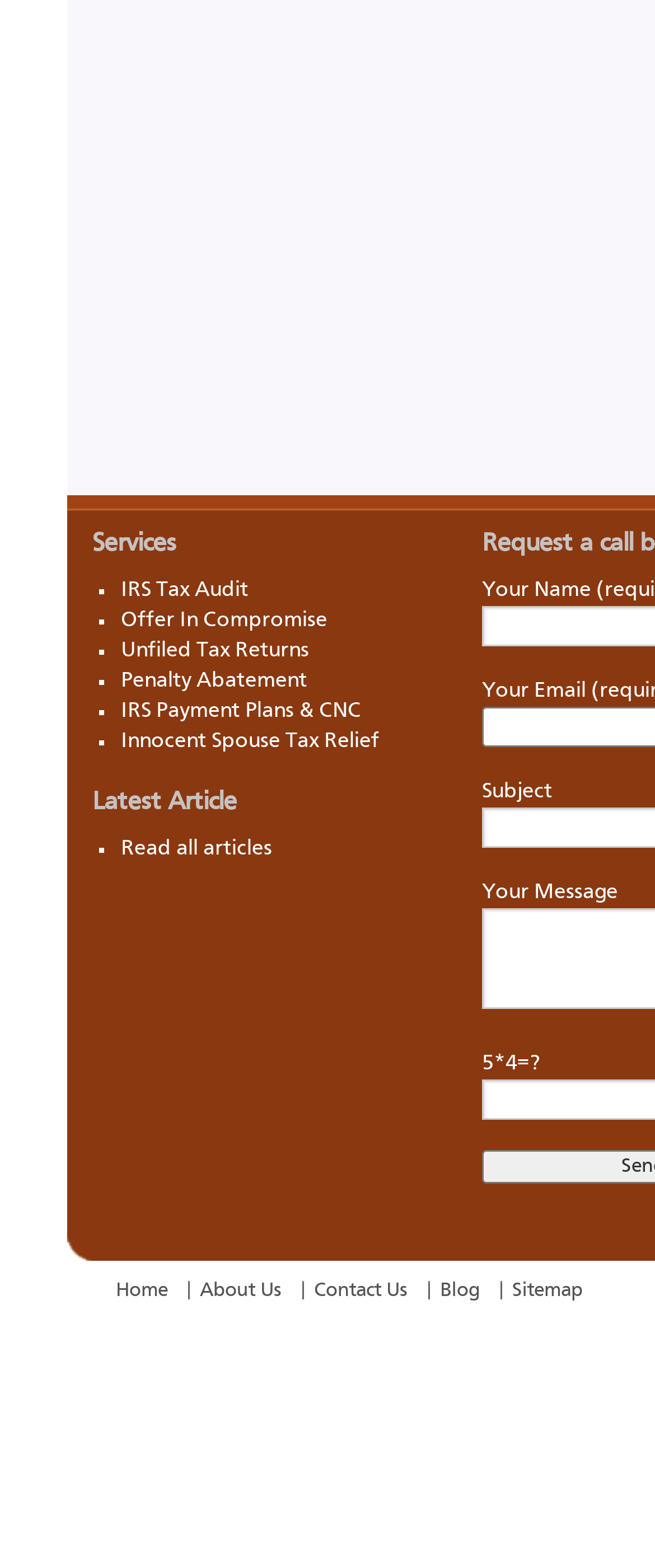From the image, can you give a detailed response to the question below:
What is the purpose of the form fields 'Subject' and 'Your Message'?

The presence of form fields labeled 'Subject' and 'Your Message' suggests that users can send a message or inquiry to the website administrators or support team, likely through a contact form or email.